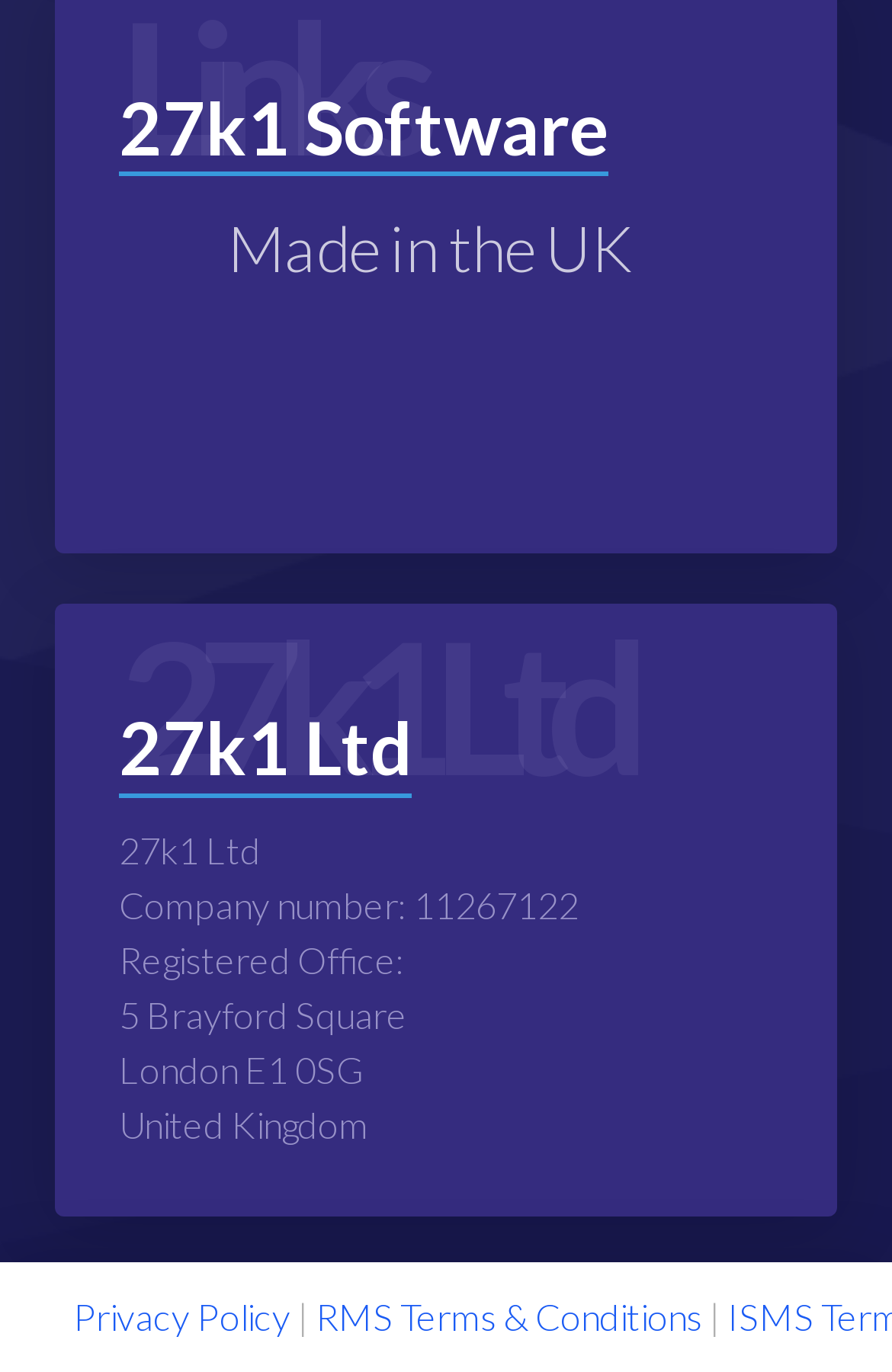Please answer the following question using a single word or phrase: 
What is the country where the company is registered?

United Kingdom